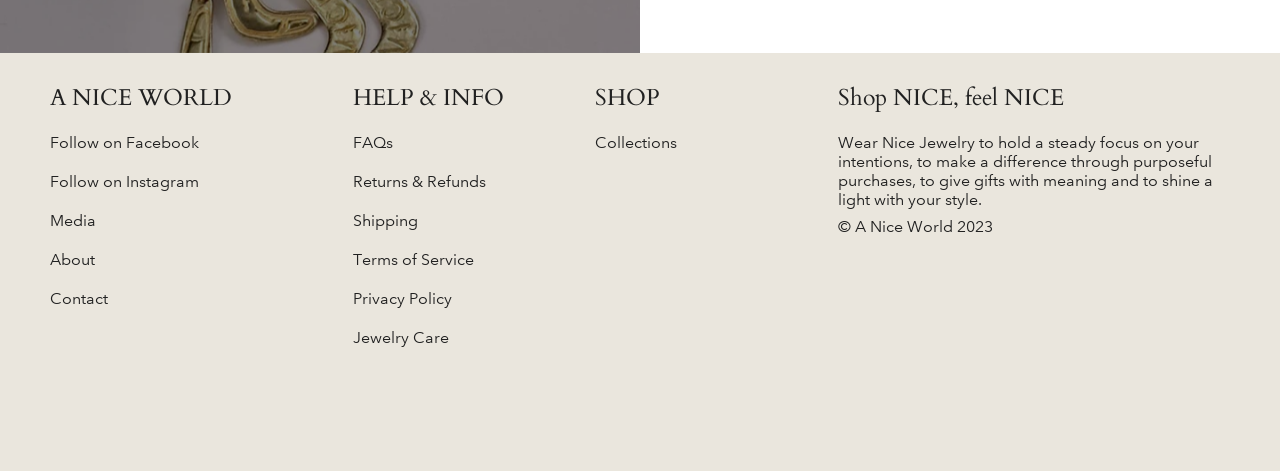For the given element description Collections, determine the bounding box coordinates of the UI element. The coordinates should follow the format (top-left x, top-left y, bottom-right x, bottom-right y) and be within the range of 0 to 1.

[0.465, 0.282, 0.529, 0.323]